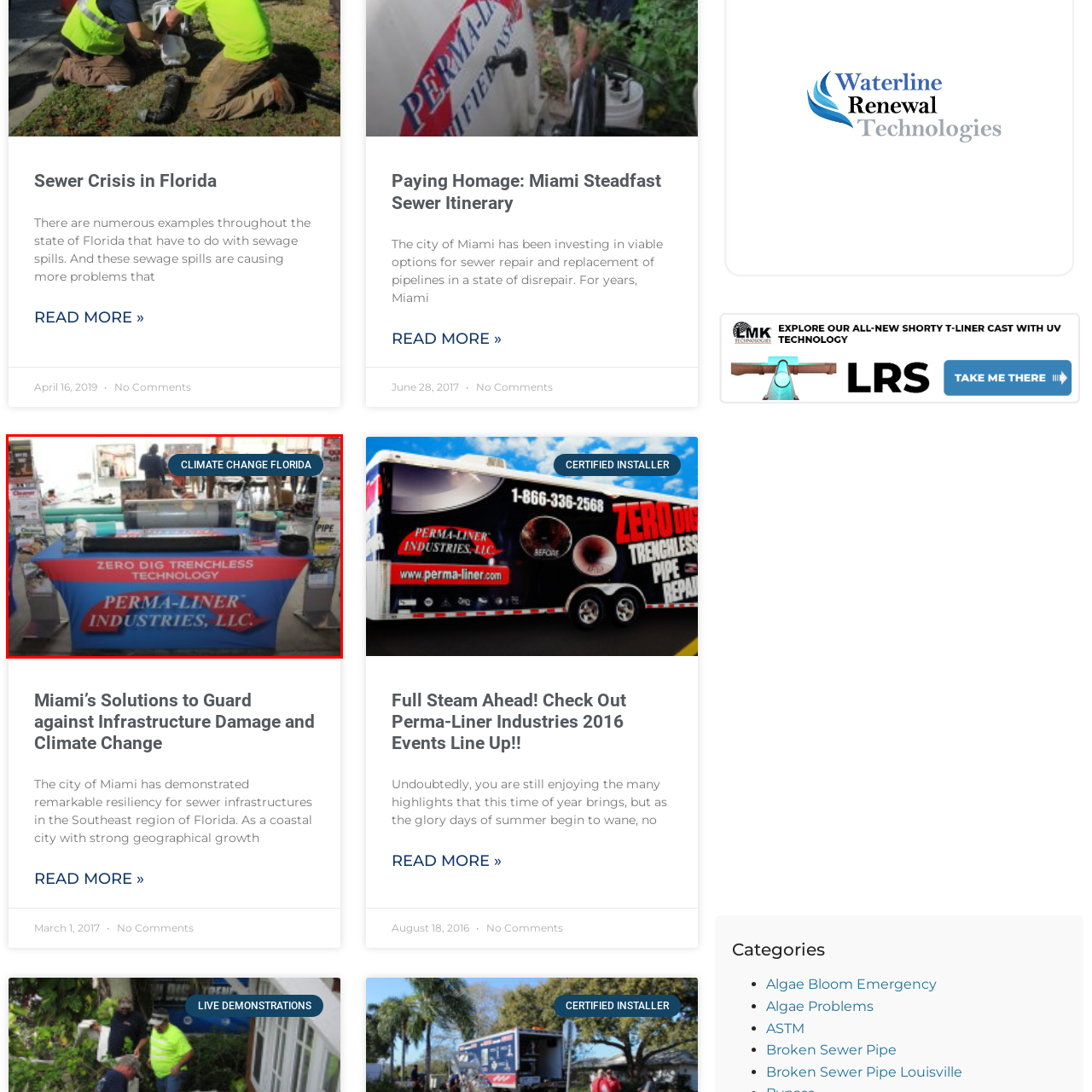Describe extensively the image that is contained within the red box.

The image depicts a promotional setup for Perma-Liner Industries, LLC, featuring their "Zero Dig Trenchless Technology" showcased on a tablecloth branded with the company logo. This display is part of an event focusing on solutions to climate change issues in Florida. In the background, various tools and pipes can be seen, illustrating the company’s commitment to innovative sewer repair methods. The header "CLIMATE CHANGE FLORIDA" emphasizes the context of the discussion, highlighting the importance of effective infrastructure solutions in addressing environmental challenges.